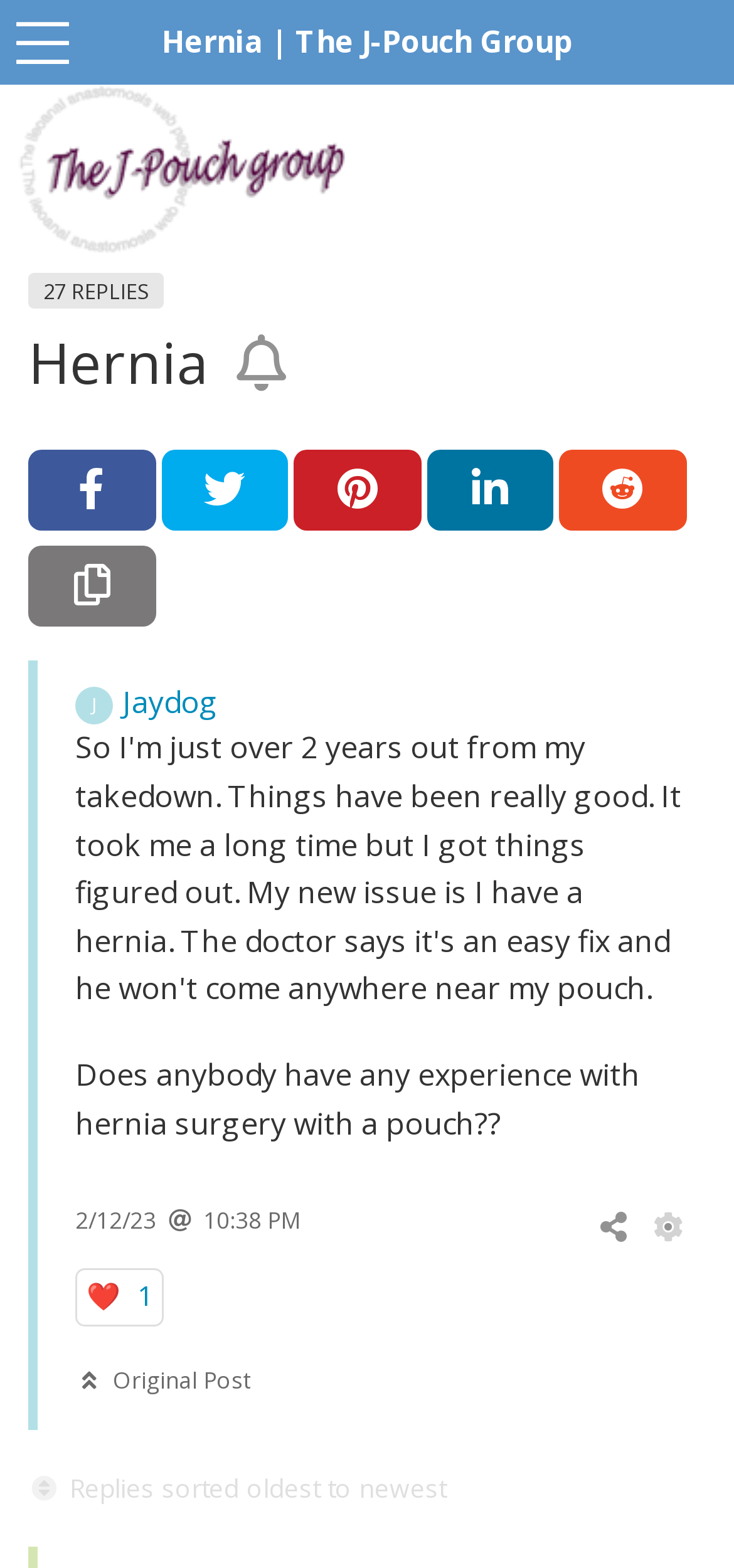Determine the bounding box coordinates for the area you should click to complete the following instruction: "Copy the link to the topic".

[0.038, 0.348, 0.212, 0.4]